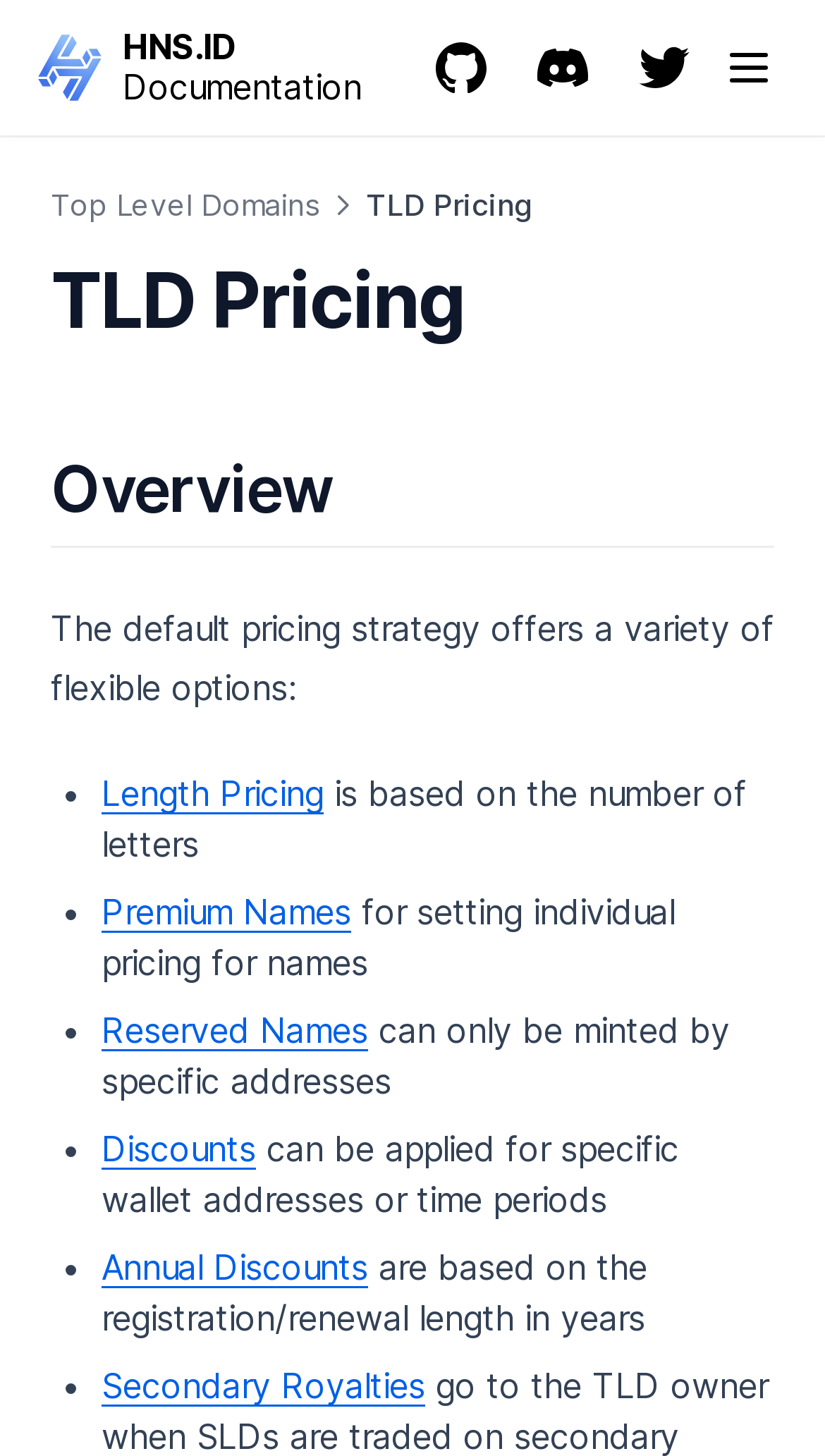What is the basis of length pricing?
Please use the image to provide an in-depth answer to the question.

According to the webpage, length pricing is based on the number of letters in a name, which means that the pricing strategy takes into account the length of the domain name.